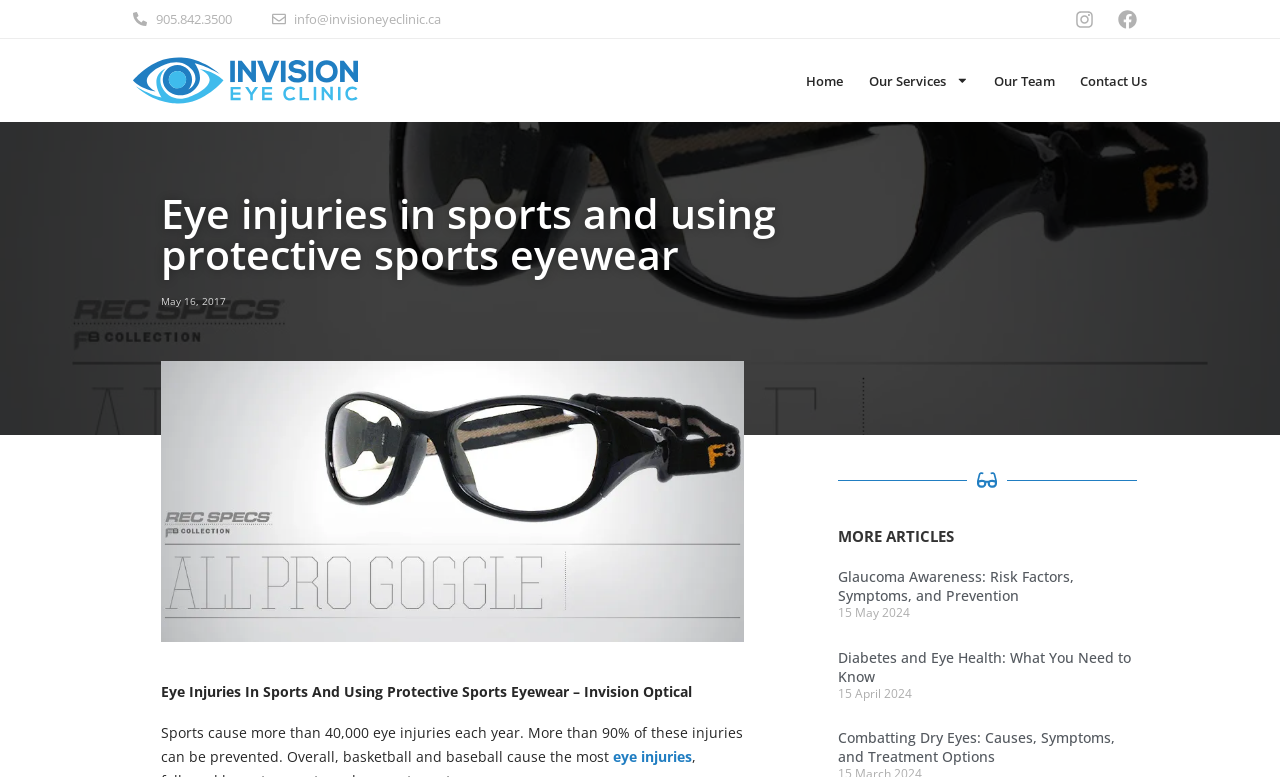Locate the bounding box for the described UI element: "Wix.com". Ensure the coordinates are four float numbers between 0 and 1, formatted as [left, top, right, bottom].

None